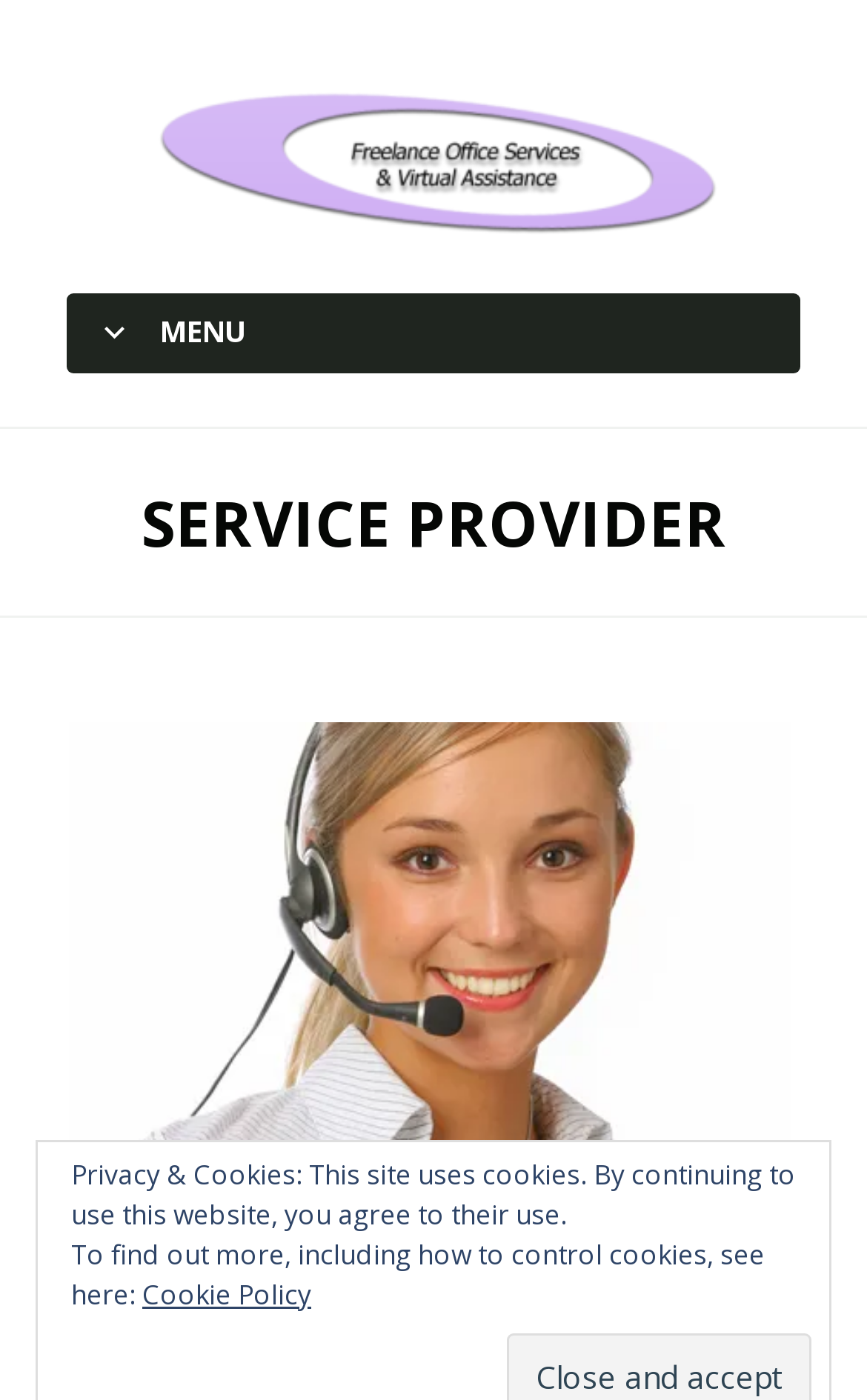What is the name of the virtual office service provider?
Examine the webpage screenshot and provide an in-depth answer to the question.

The name of the virtual office service provider can be found in the top-left corner of the webpage, where it says 'FOSVA Virtual Office Services' with an accompanying image.